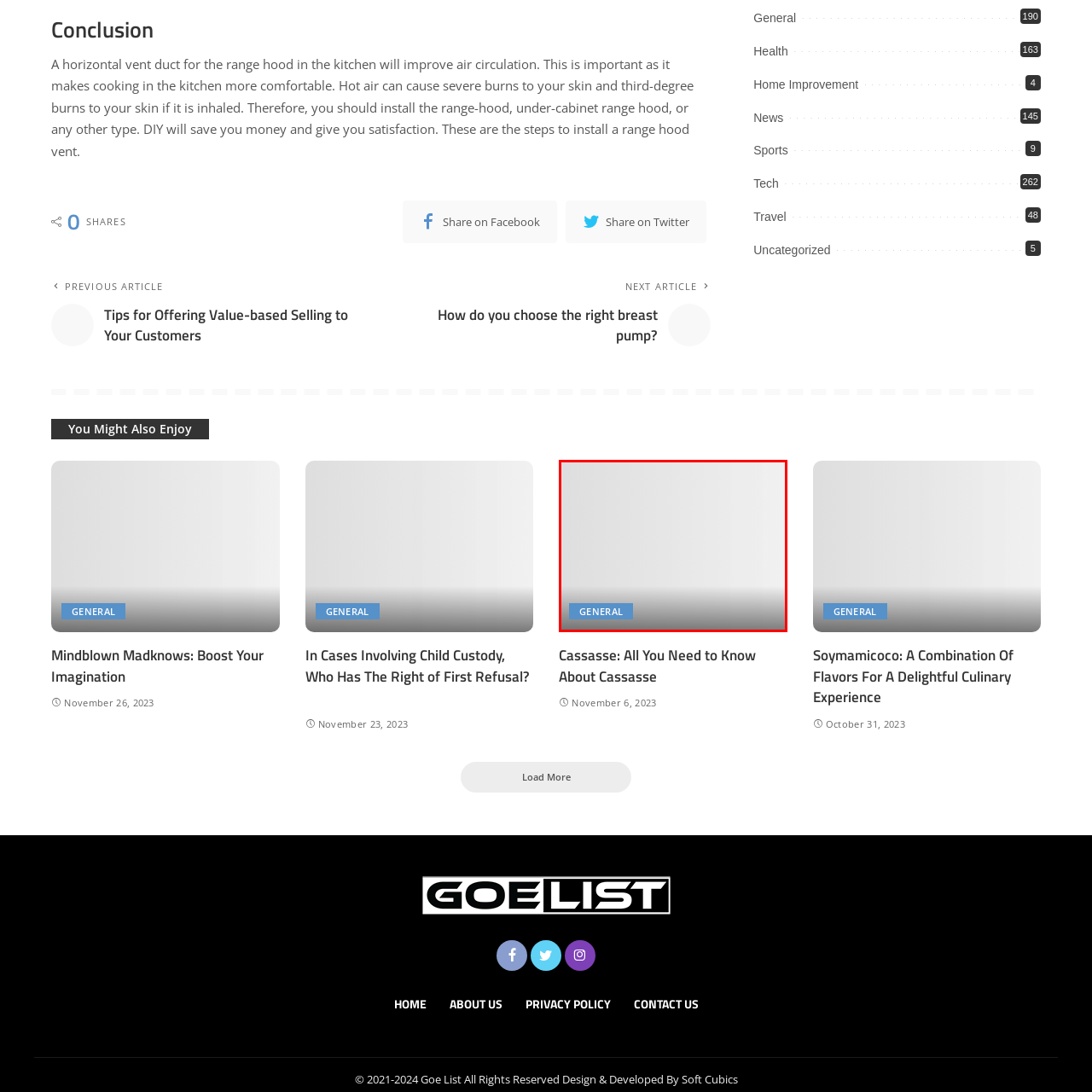Refer to the image enclosed in the red bounding box, then answer the following question in a single word or phrase: What is the text on the prominent link button?

GENERAL